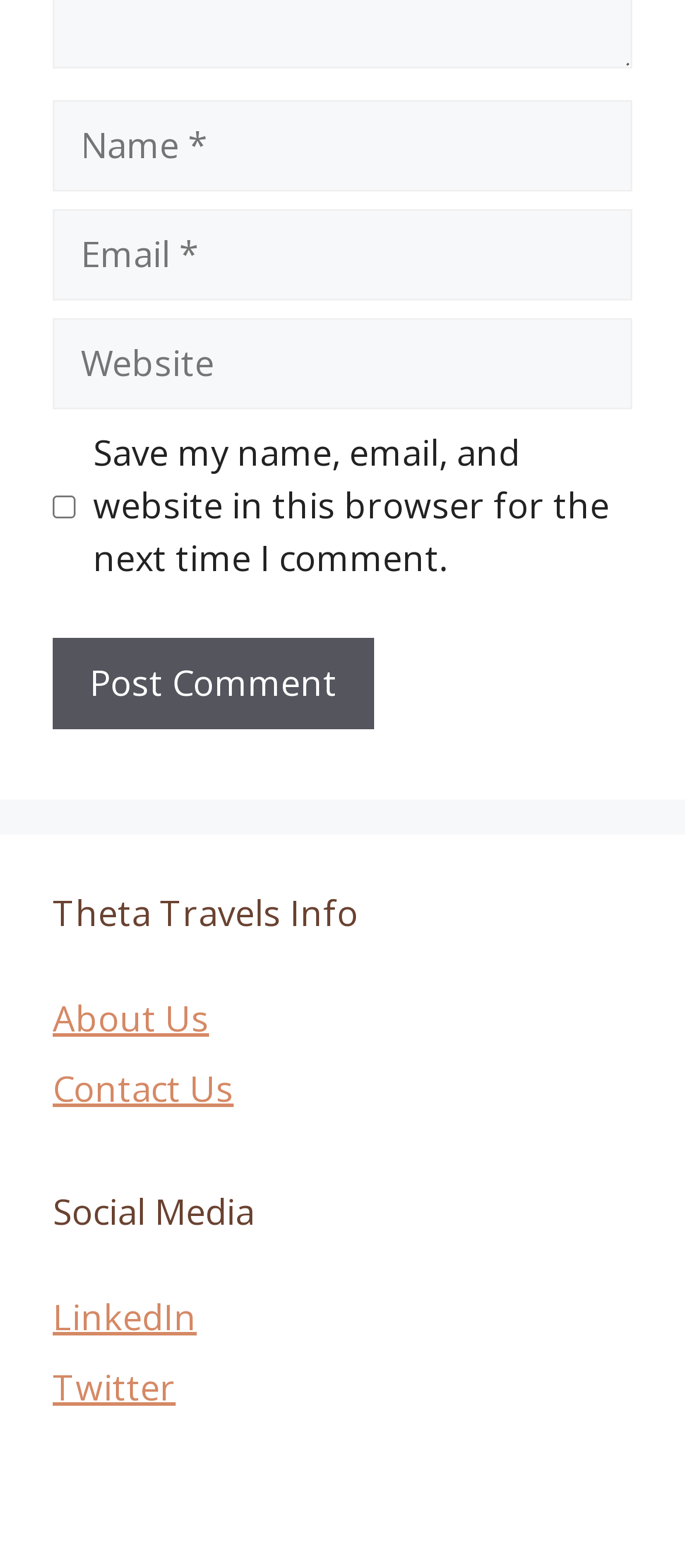Specify the bounding box coordinates of the element's area that should be clicked to execute the given instruction: "Enter your name". The coordinates should be four float numbers between 0 and 1, i.e., [left, top, right, bottom].

[0.077, 0.064, 0.923, 0.122]